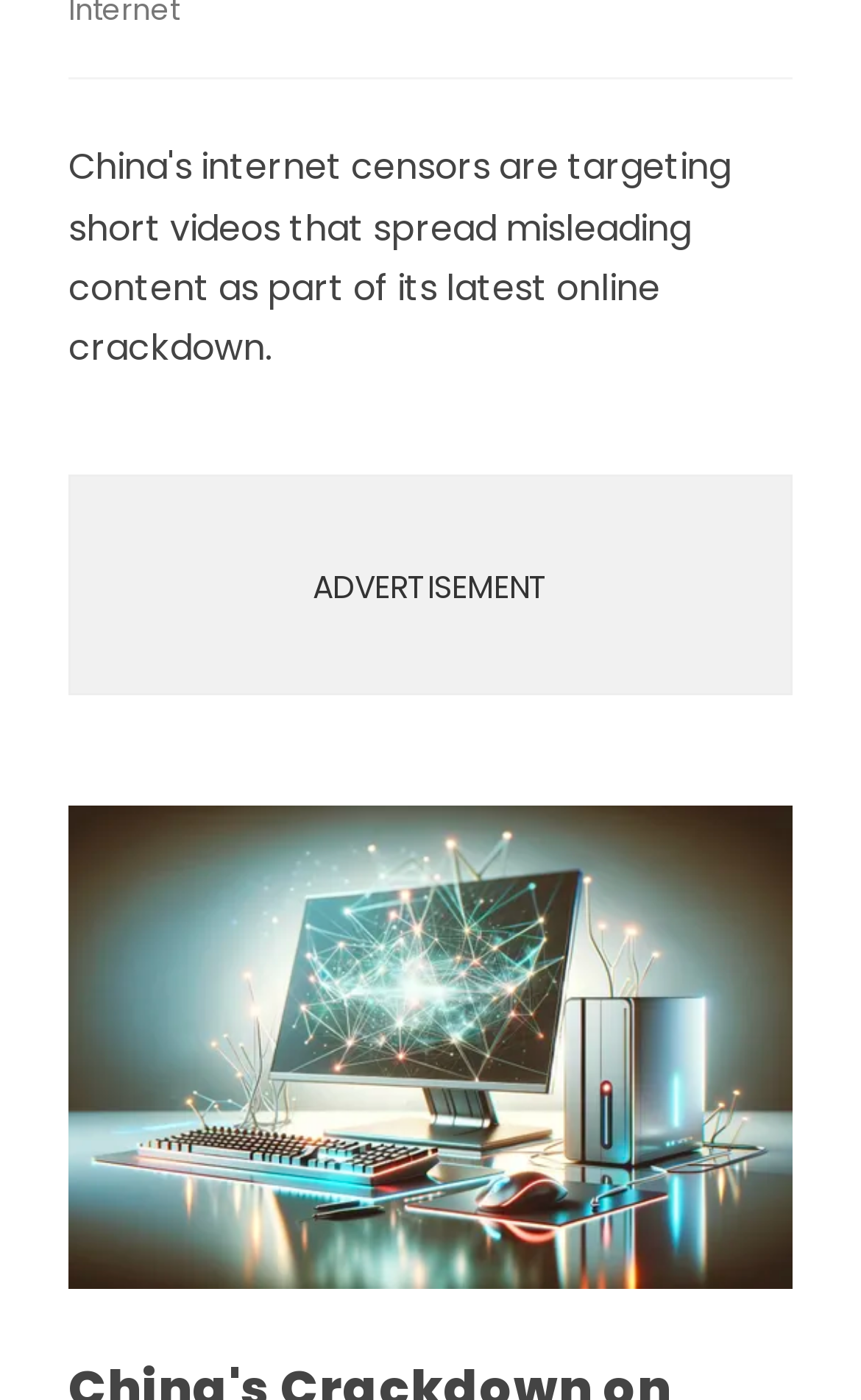Identify the bounding box coordinates of the HTML element based on this description: "Food & Drink".

[0.118, 0.0, 0.882, 0.063]